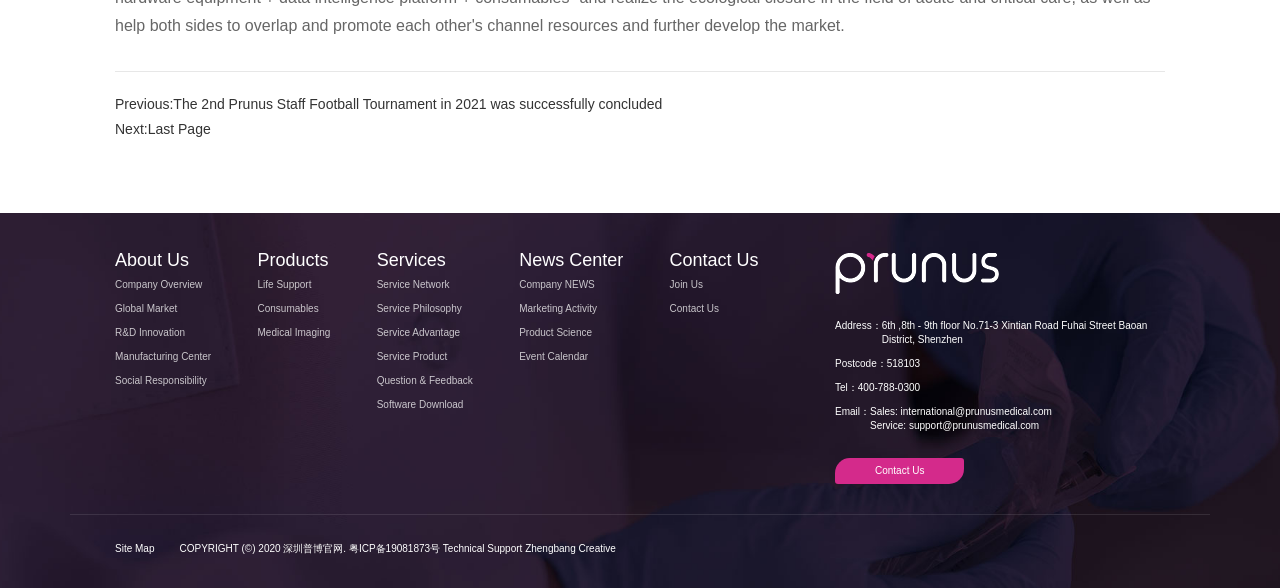Predict the bounding box coordinates of the UI element that matches this description: "Consumables". The coordinates should be in the format [left, top, right, bottom] with each value between 0 and 1.

[0.201, 0.513, 0.294, 0.537]